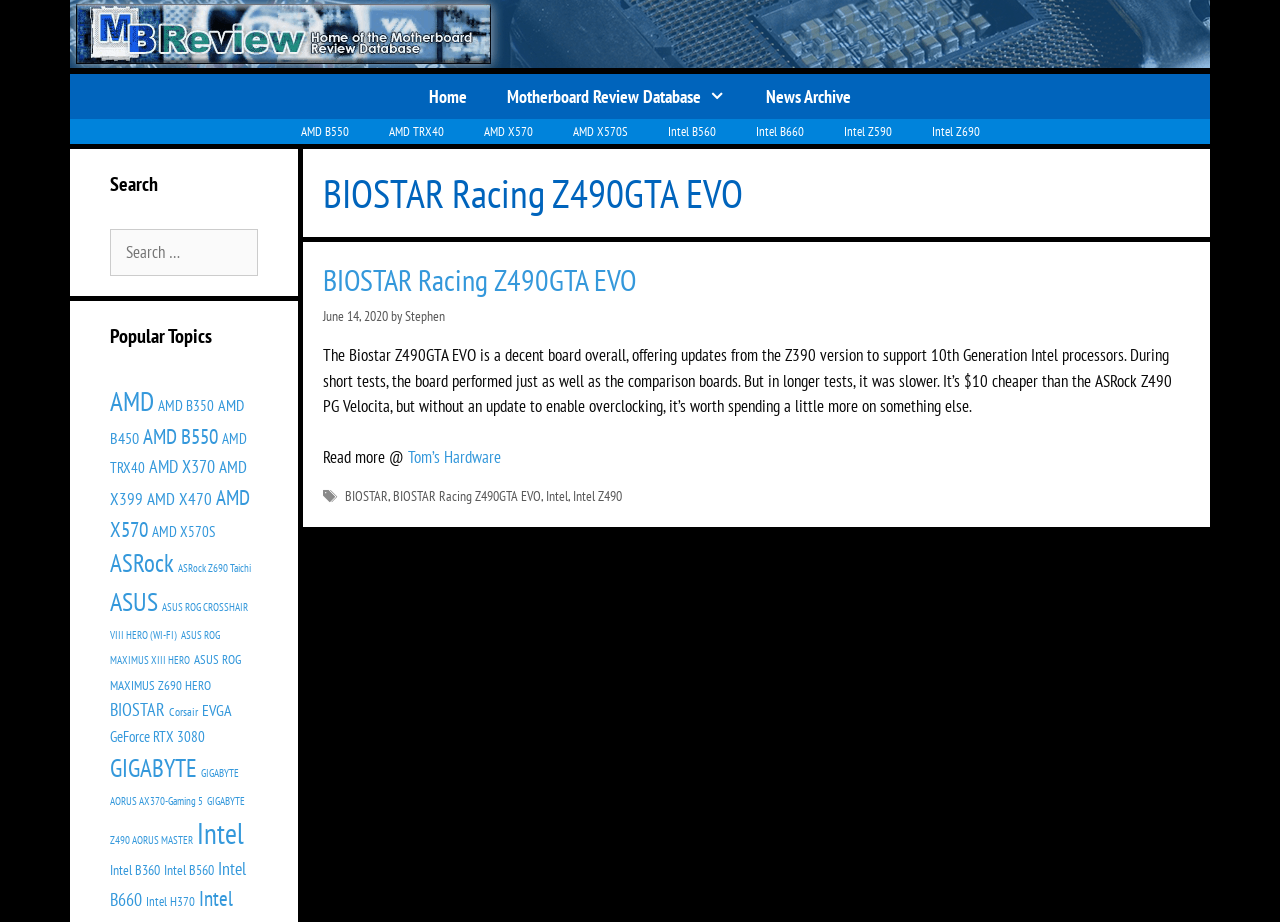Please identify the bounding box coordinates of the area that needs to be clicked to follow this instruction: "Visit the Tom's Hardware website".

[0.319, 0.484, 0.391, 0.508]